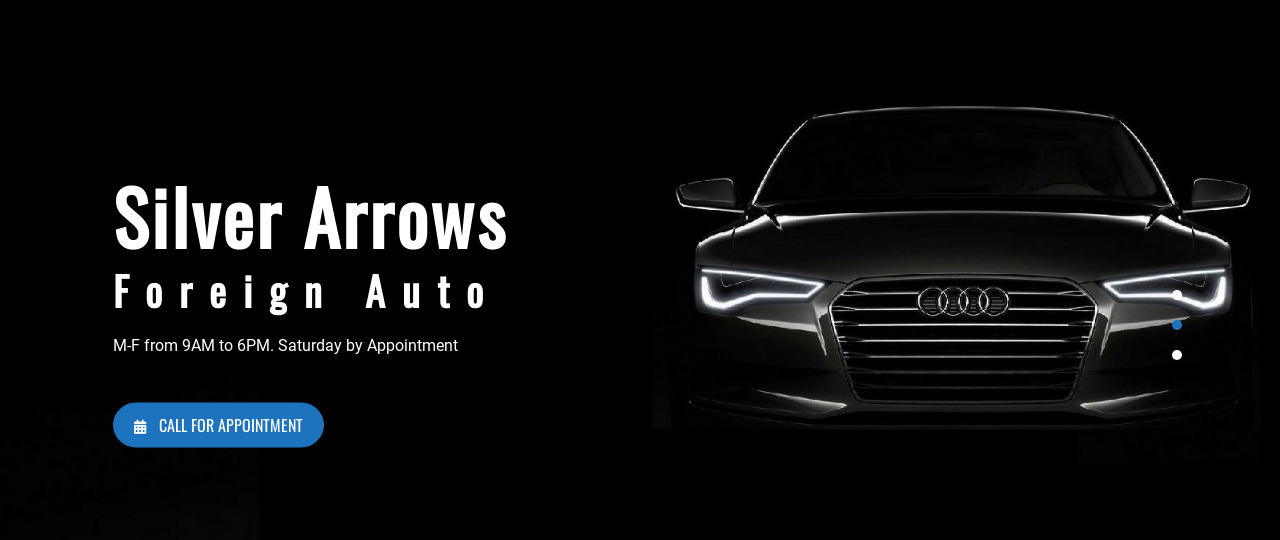Offer a detailed narrative of the image's content.

The image showcases a sleek, modern vehicle, prominently featuring the front of an Audi, illuminated against a dark background, creating a striking visual contrast. The headline "Silver Arrows" is displayed in bold, white typography, alongside the subtitle "Foreign Auto," conveying the business's specialization in foreign car services. Below the text, there is a message indicating operating hours: "M-F from 9AM to 6PM. Saturday by Appointment," informing customers of availability. A prominent blue button with the text "CALL FOR APPOINTMENT" invites viewers to easily schedule their visits, emphasizing convenience and accessibility for potential clients. The overall aesthetic combines luxury with professionalism, reflecting the high-quality service offered by Silver Arrows.